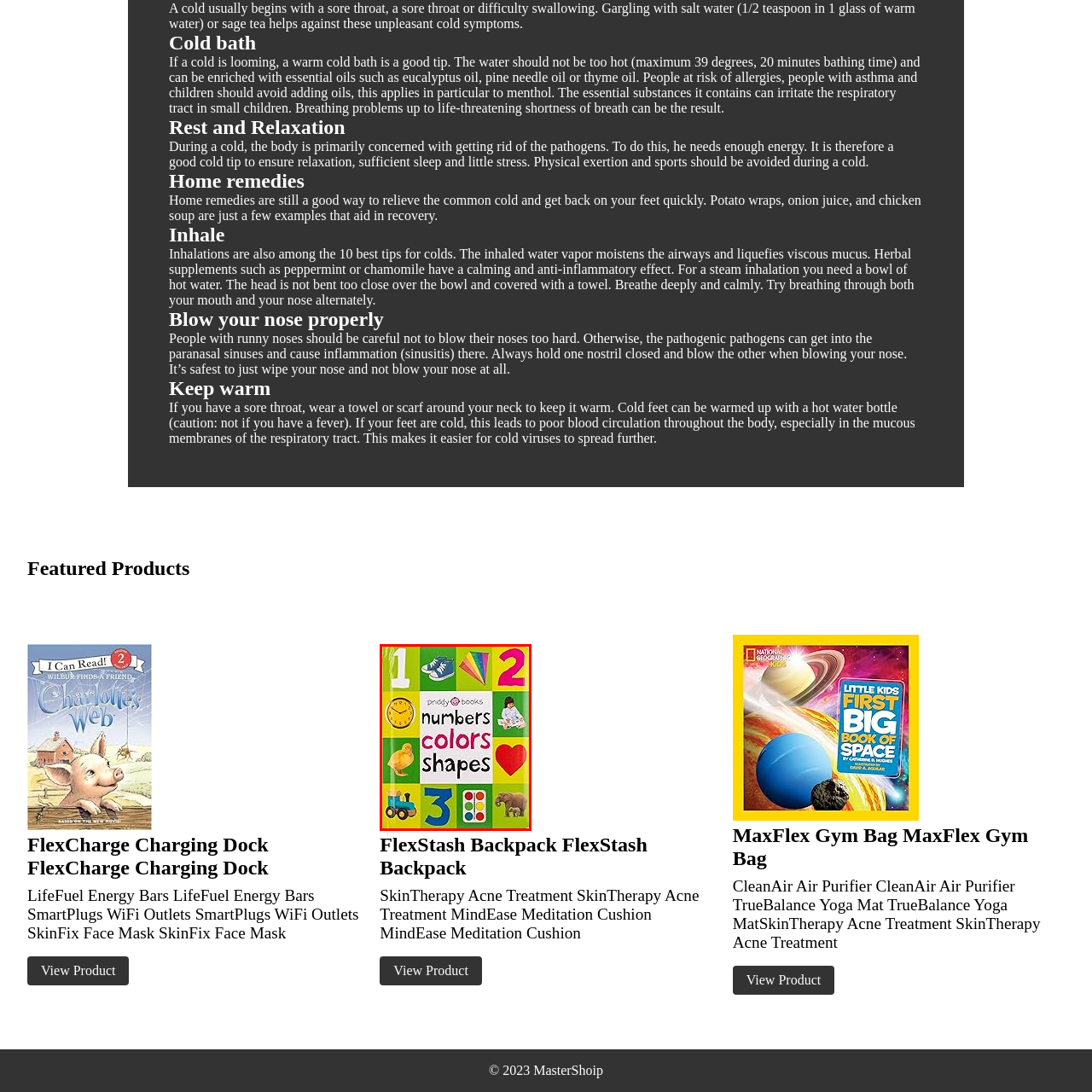Detail the scene within the red-bordered box in the image, including all relevant features and actions.

The image features a colorful children's book titled "Numbers, Colors, Shapes" by Priddy Books. The book cover presents an engaging and vibrant design aimed at younger audiences, making learning enjoyable. 

On the cover, various elements are displayed prominently: the numbers 1, 2, and 3 are featured in bold, bright colors, each accompanied by fun and recognizable images that illustrate the concepts being taught. For example, there's an illustration of a clock, a pair of shoes, a rainbow, and a child playing, alongside a cute chick, a toy truck, and an elephant. A heart symbol is also included, adding to the visual appeal. 

The playful layout and eye-catching illustrations emphasize educational themes while stimulating a child's curiosity about numbers, colors, and shapes, encouraging early learning and development.